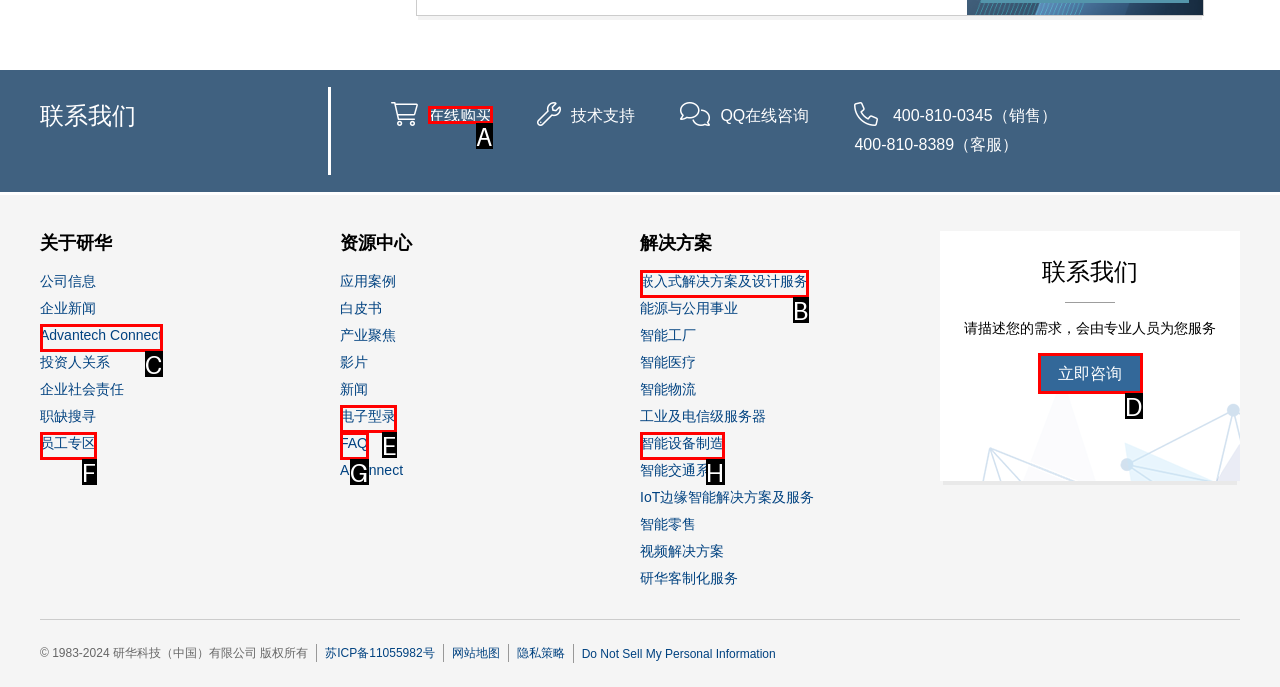Tell me which one HTML element best matches the description: Advantech Connect
Answer with the option's letter from the given choices directly.

C